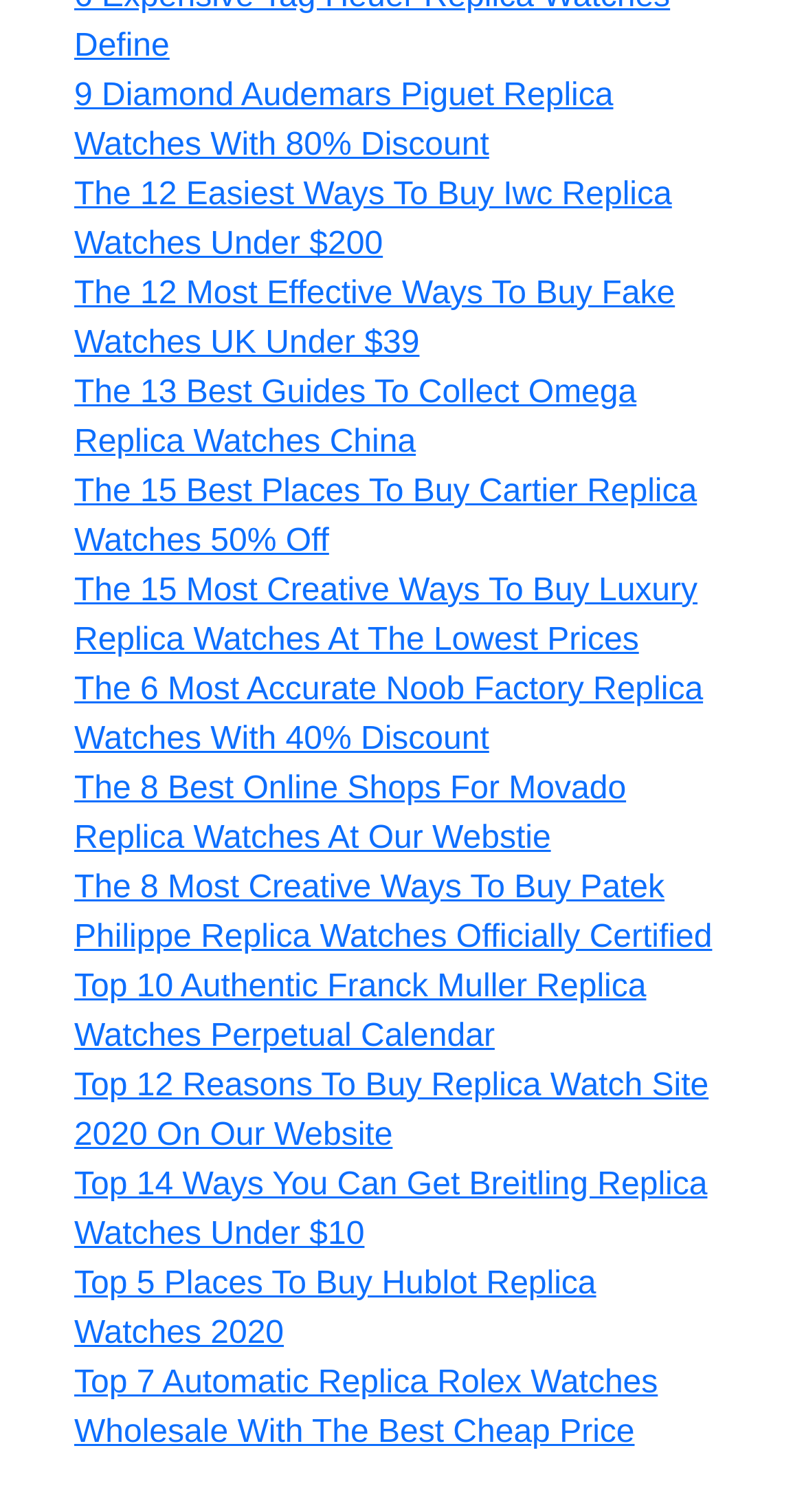Can you identify the bounding box coordinates of the clickable region needed to carry out this instruction: 'Check out Top 10 Authentic Franck Muller Replica Watches Perpetual Calendar'? The coordinates should be four float numbers within the range of 0 to 1, stated as [left, top, right, bottom].

[0.092, 0.641, 0.804, 0.697]